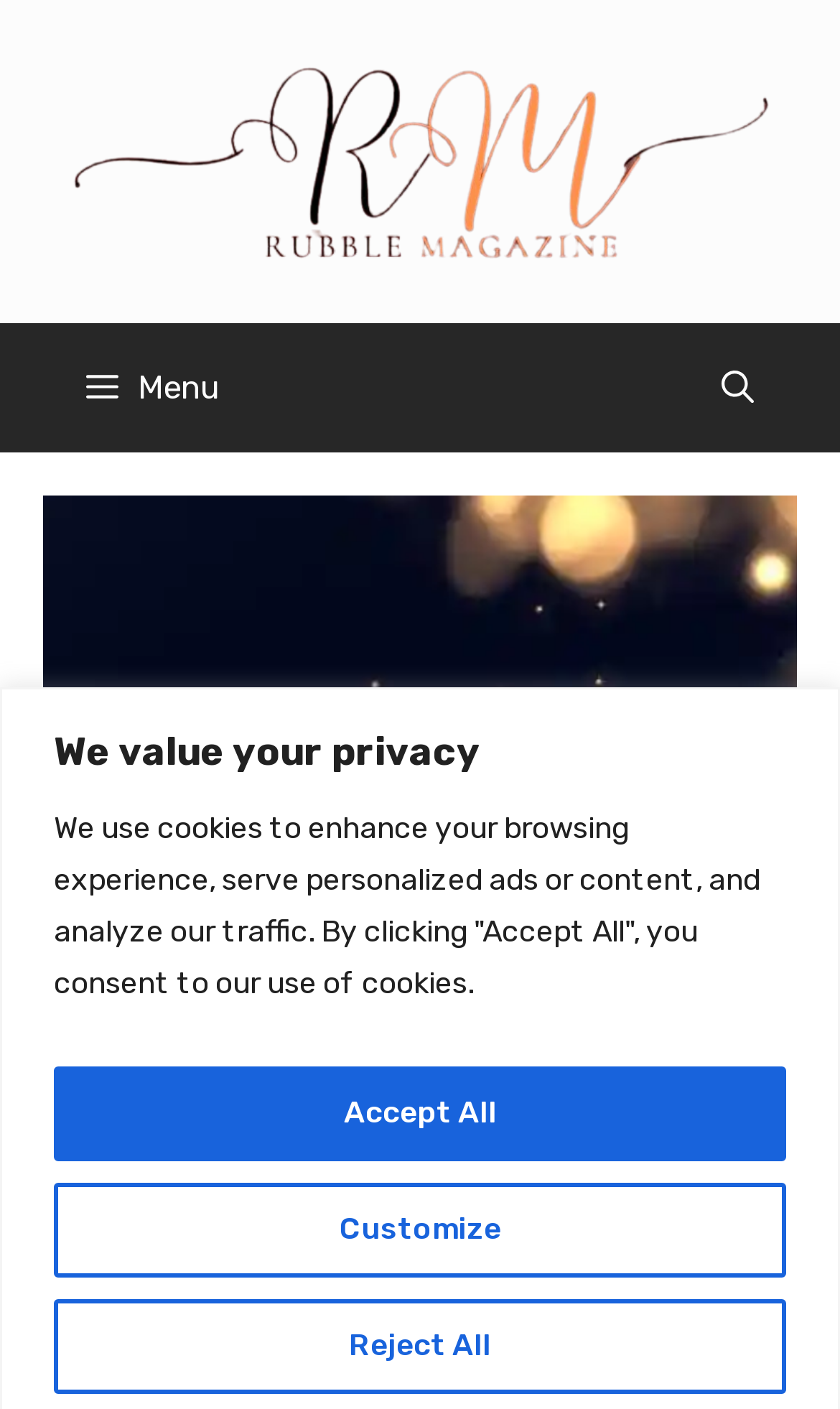How many buttons are in the navigation section?
Make sure to answer the question with a detailed and comprehensive explanation.

I counted the number of button elements within the navigation section, which are 'Menu', 'Open search', and another button without text.